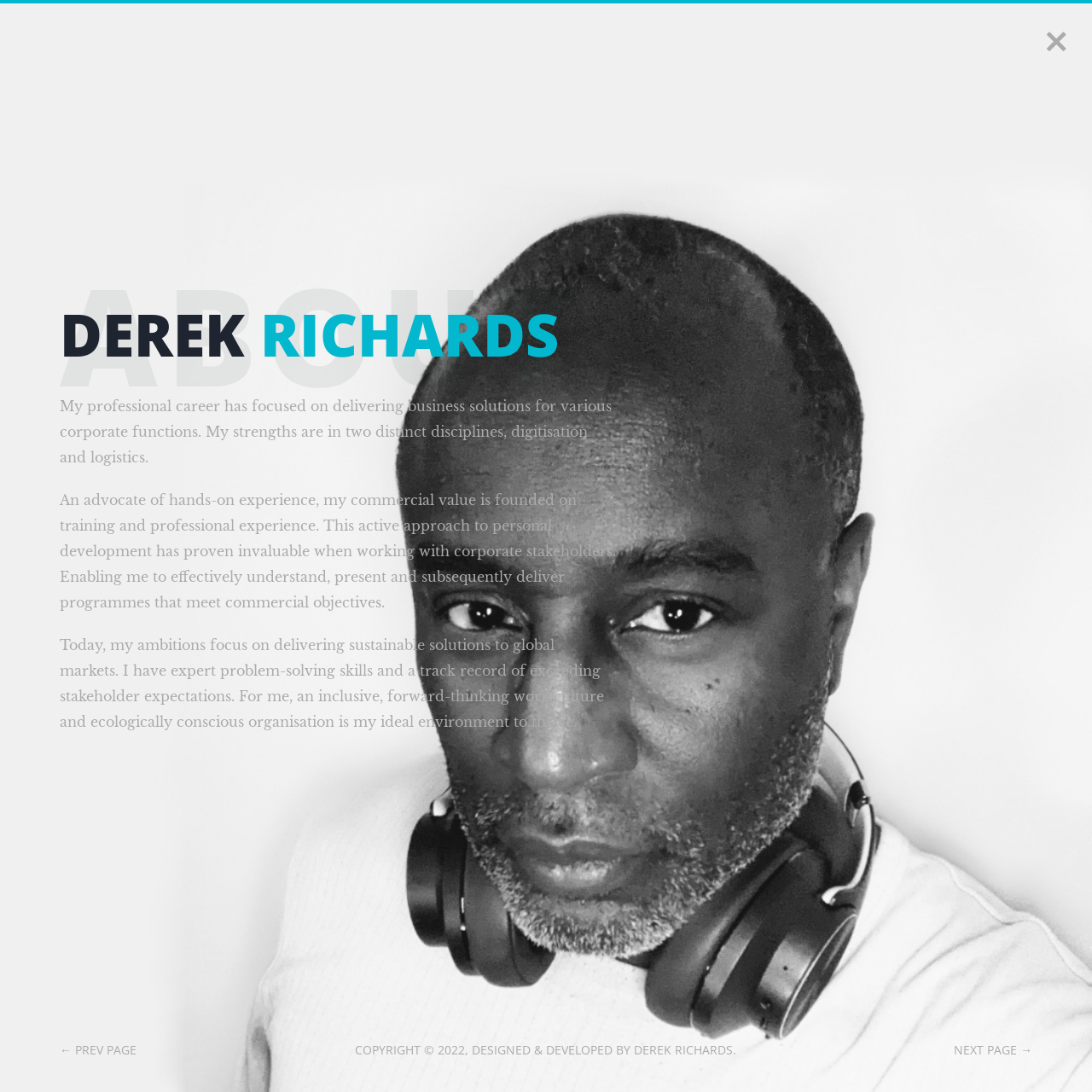Given the description of the UI element: "Derek Richards", predict the bounding box coordinates in the form of [left, top, right, bottom], with each value being a float between 0 and 1.

[0.58, 0.954, 0.671, 0.969]